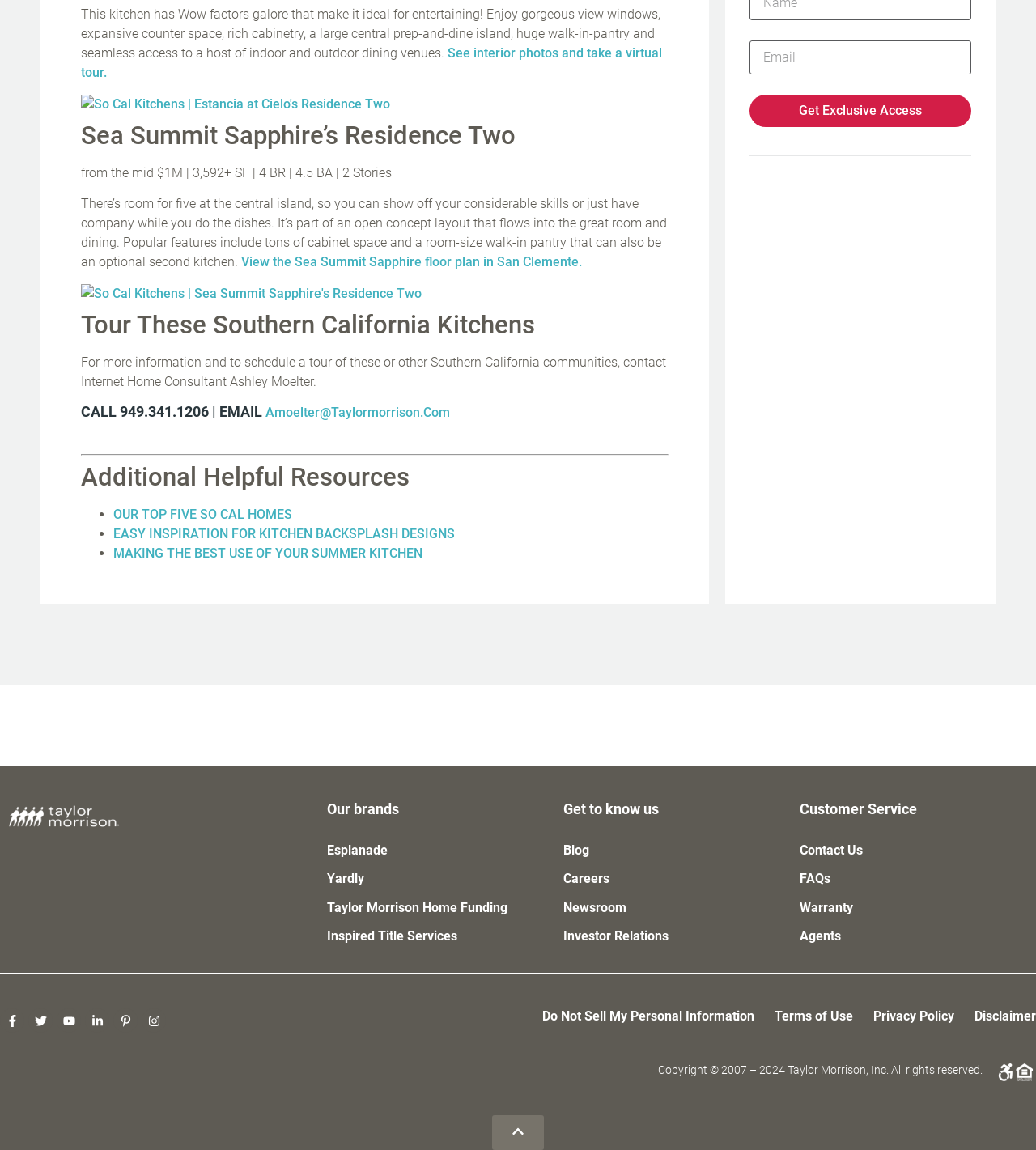Find the bounding box coordinates of the element to click in order to complete this instruction: "Explore So Cal Kitchens | Estancia at Cielo's Residence Two". The bounding box coordinates must be four float numbers between 0 and 1, denoted as [left, top, right, bottom].

[0.078, 0.084, 0.377, 0.097]